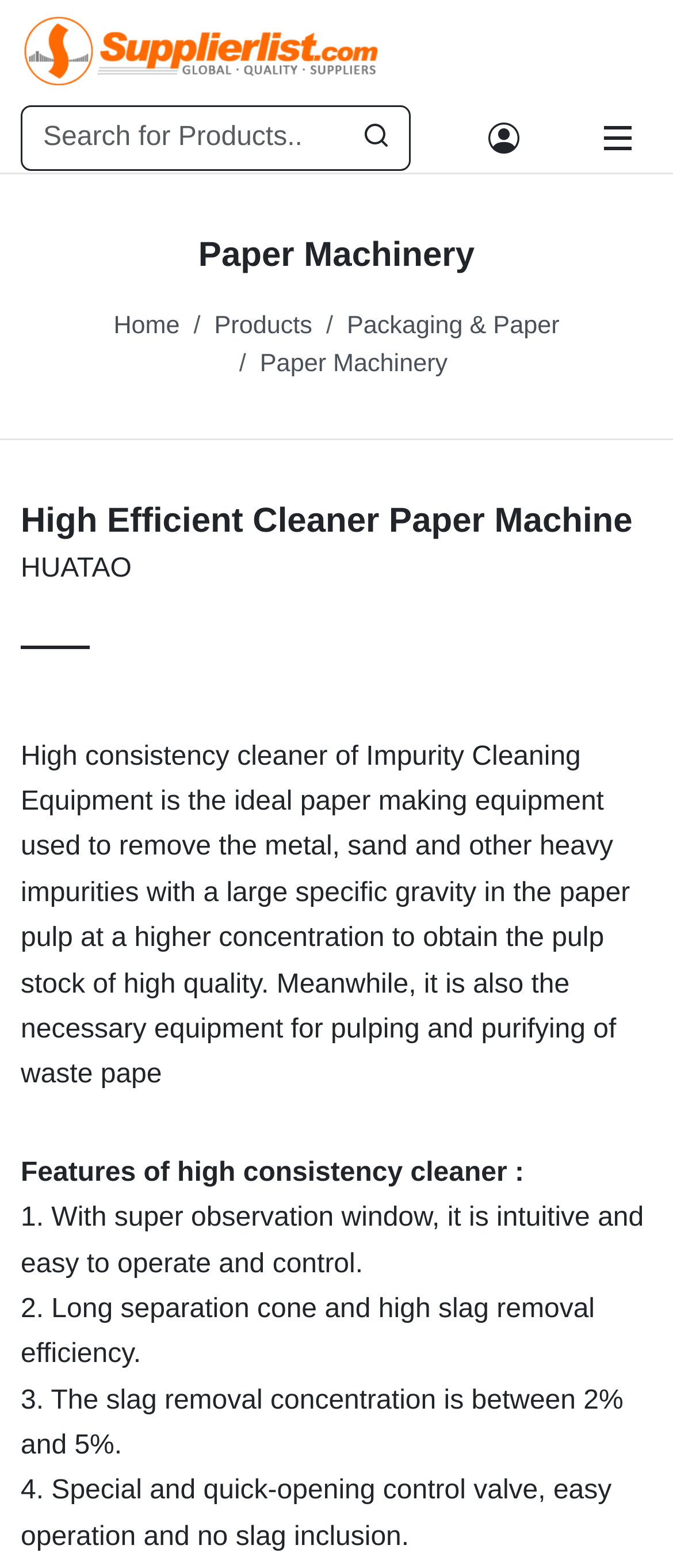Detail the various sections and features of the webpage.

The webpage is about a high-efficient cleaner paper machine, showcasing its features and description. At the top-left corner, there is a link to the SupplierList.com website, accompanied by an image with the same description. Next to it, there is a search bar with a placeholder text "Search for Products..". 

On the top-right corner, there is a button to open the mobile menu. Below the search bar, there is a heading "Paper Machinery" in a prominent position. 

A navigation breadcrumb is located below the heading, with links to "Home", "Products", "Packaging & Paper", and the current page "Paper Machinery". 

The main content of the webpage starts with a heading "High Efficient Cleaner Paper Machine", followed by the manufacturer's name "HUATAO". A detailed description of the high consistency cleaner is provided, explaining its purpose and benefits in removing impurities from paper pulp. 

The features of the high consistency cleaner are listed below, including its intuitive operation, high slag removal efficiency, and special control valve. Each feature is described in a separate paragraph, making it easy to read and understand.